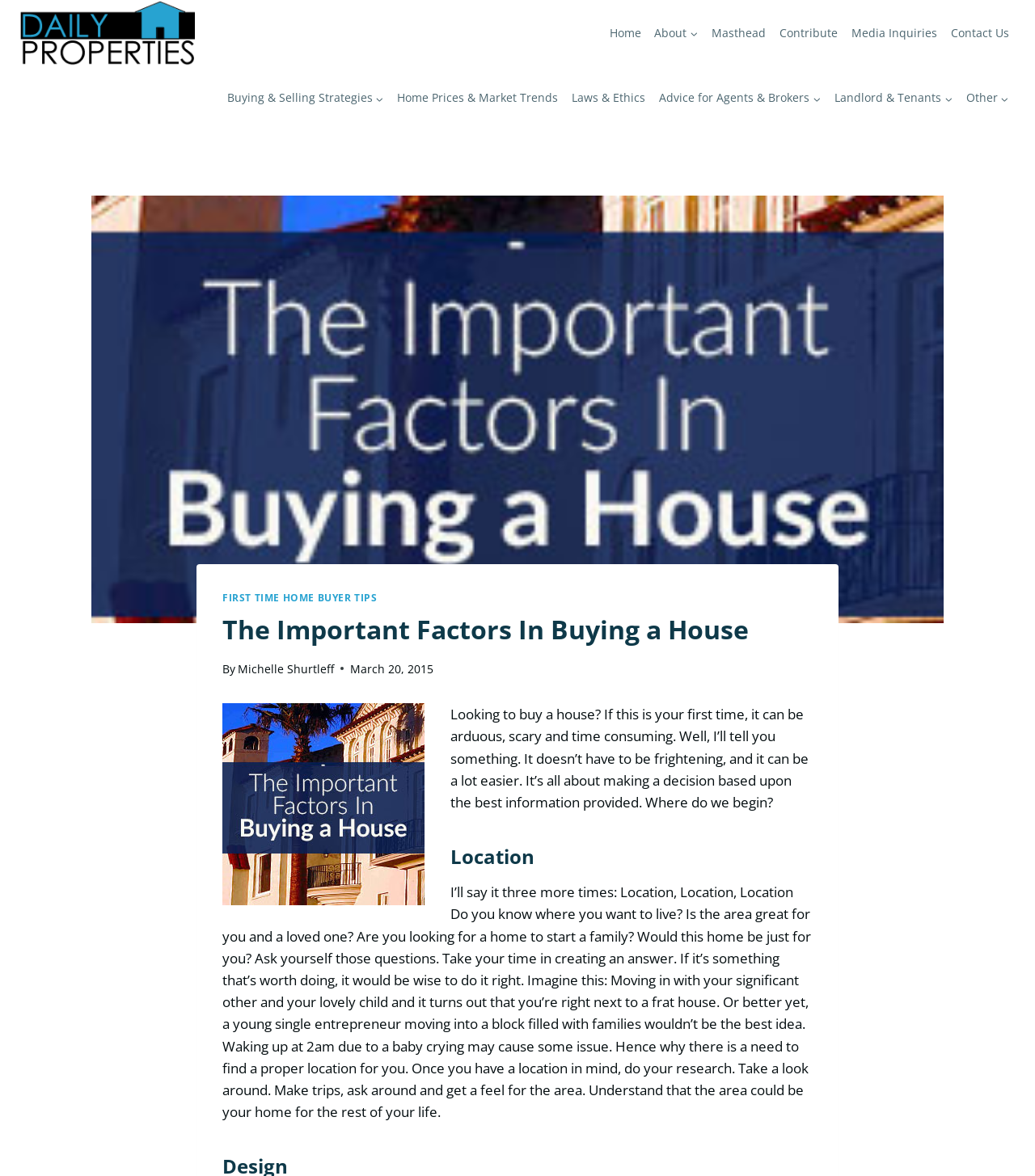Identify the bounding box coordinates of the clickable region to carry out the given instruction: "Click on the 'Home' link".

[0.582, 0.015, 0.626, 0.042]